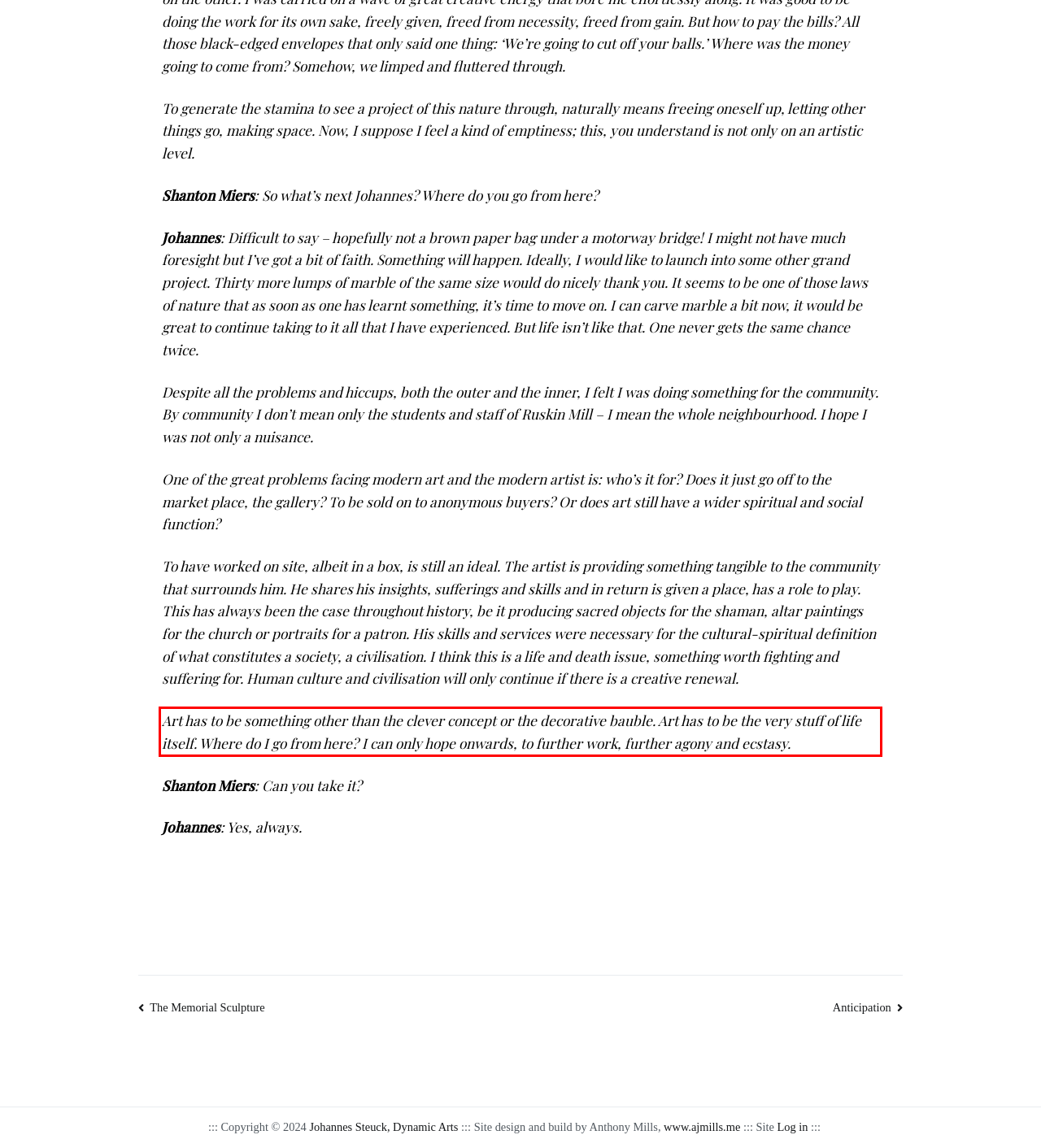In the screenshot of the webpage, find the red bounding box and perform OCR to obtain the text content restricted within this red bounding box.

Art has to be something other than the clever concept or the decorative bauble. Art has to be the very stuff of life itself. Where do I go from here? I can only hope onwards, to further work, further agony and ecstasy.